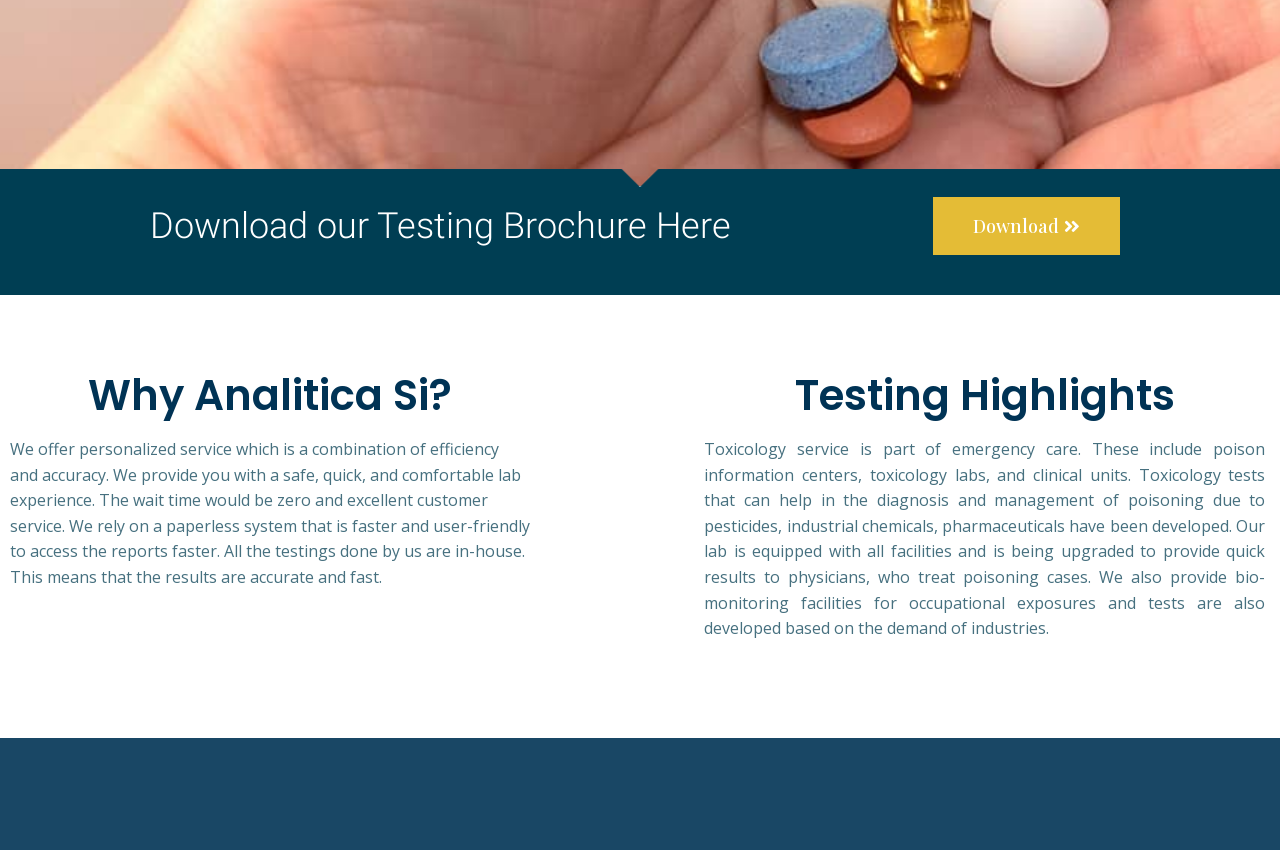From the screenshot, find the bounding box of the UI element matching this description: "Download". Supply the bounding box coordinates in the form [left, top, right, bottom], each a float between 0 and 1.

[0.729, 0.232, 0.875, 0.3]